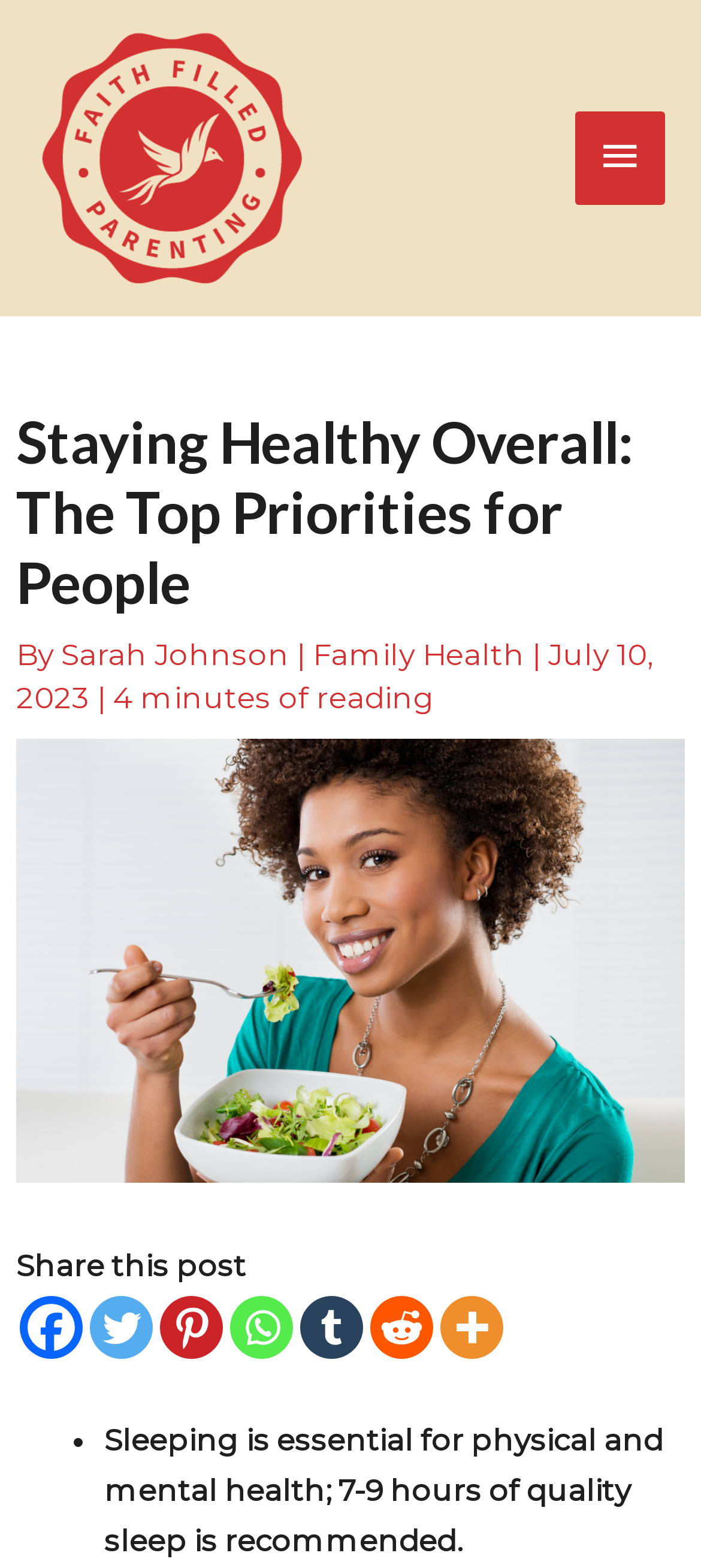Identify and provide the text content of the webpage's primary headline.

Staying Healthy Overall: The Top Priorities for People